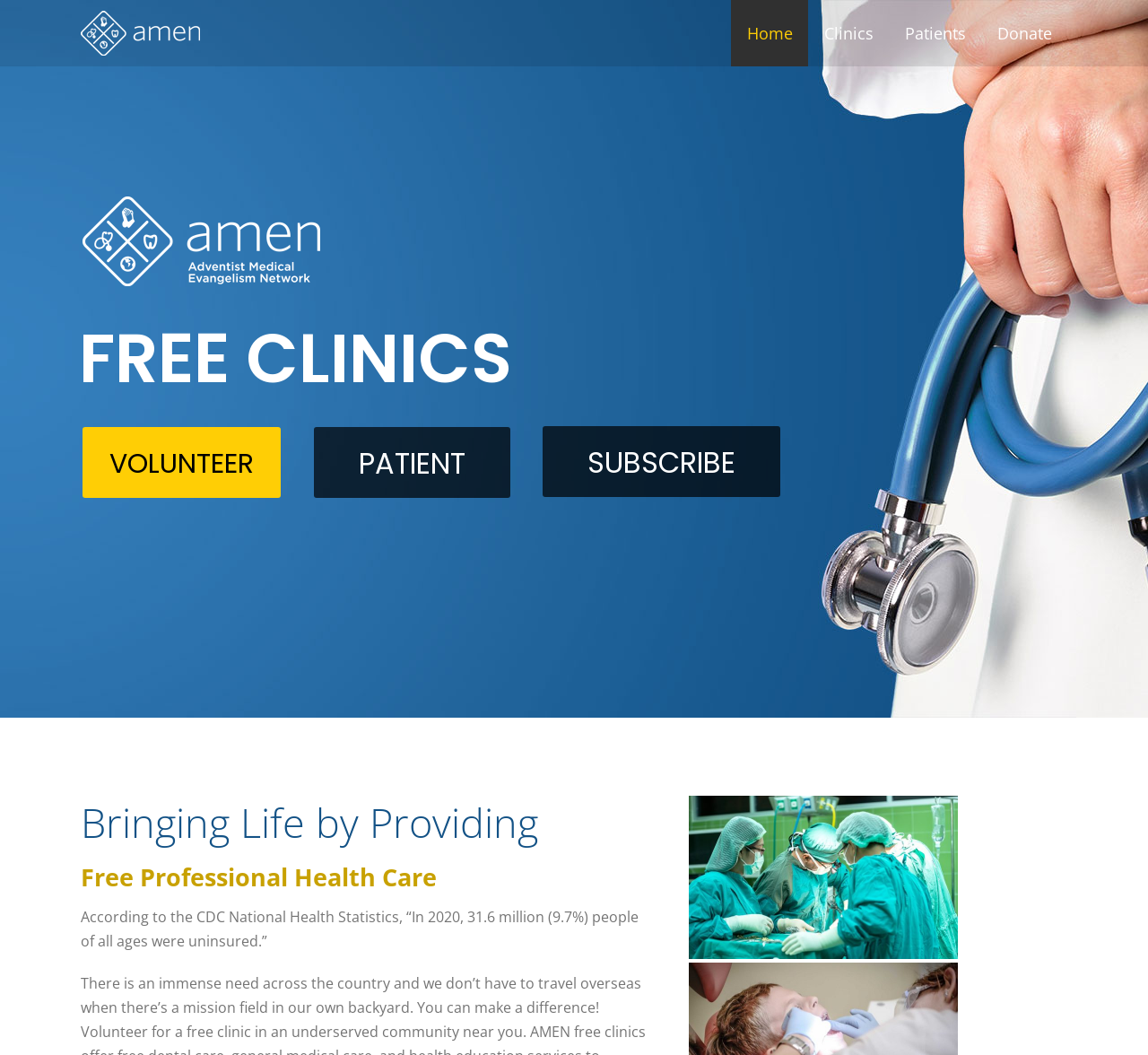How many main menu items are there?
Using the image as a reference, answer with just one word or a short phrase.

4